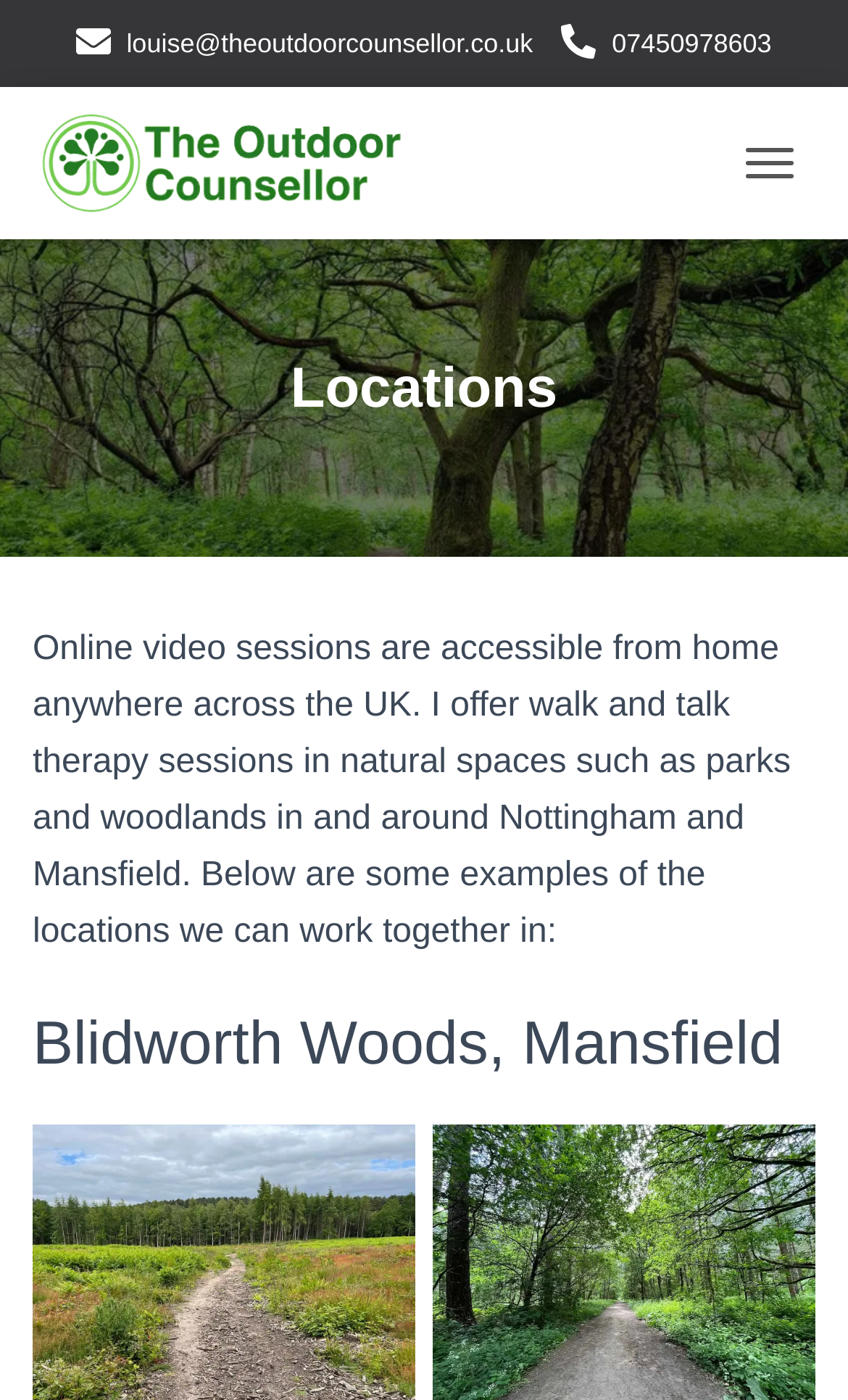Examine the screenshot and answer the question in as much detail as possible: How many locations are mentioned on the page?

I found this information by looking at the static text element that describes the locations, which mentions Nottingham and Mansfield, and also by looking at the heading element that mentions 'Blidworth Woods, Mansfield', which suggests that there are at least two locations mentioned on the page.